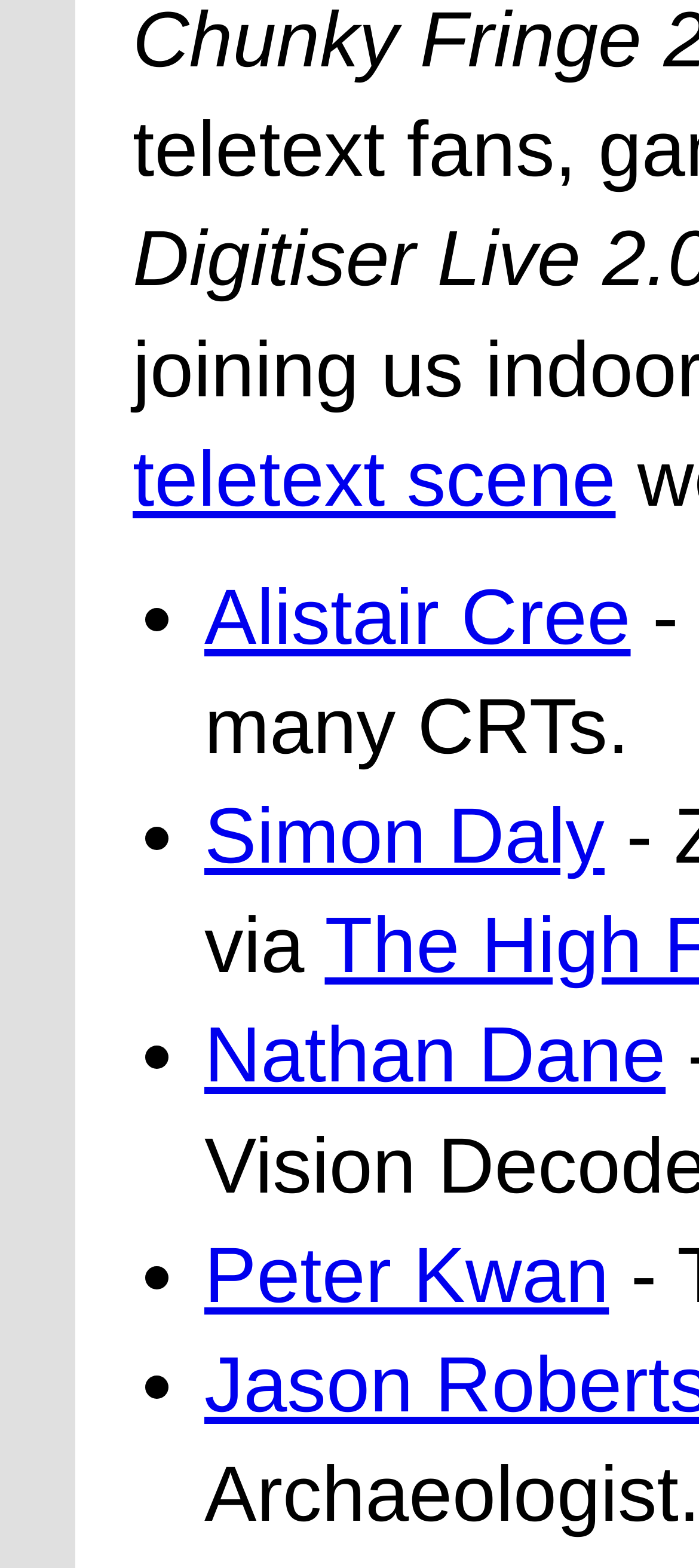Please locate the UI element described by "Simon Daly" and provide its bounding box coordinates.

[0.292, 0.506, 0.865, 0.562]